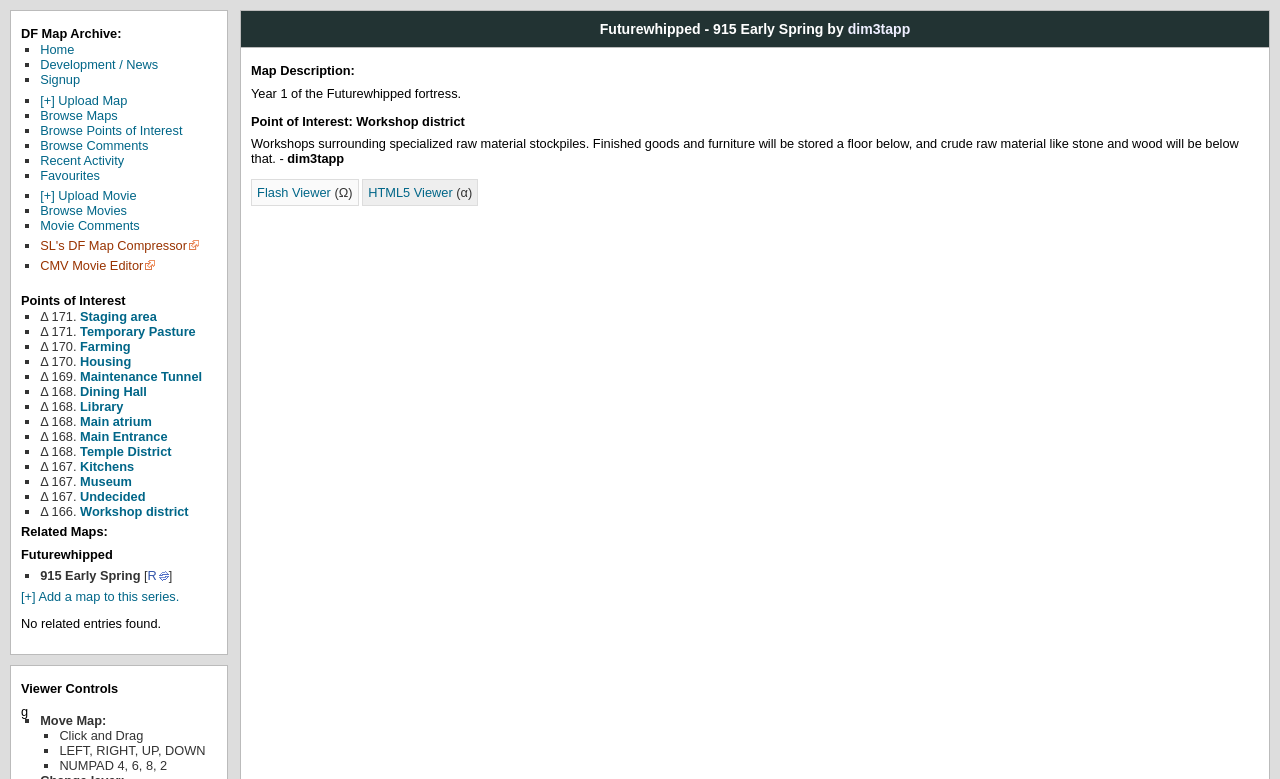What is the current development mode of the map? Based on the image, give a response in one word or a short phrase.

Alpha mode